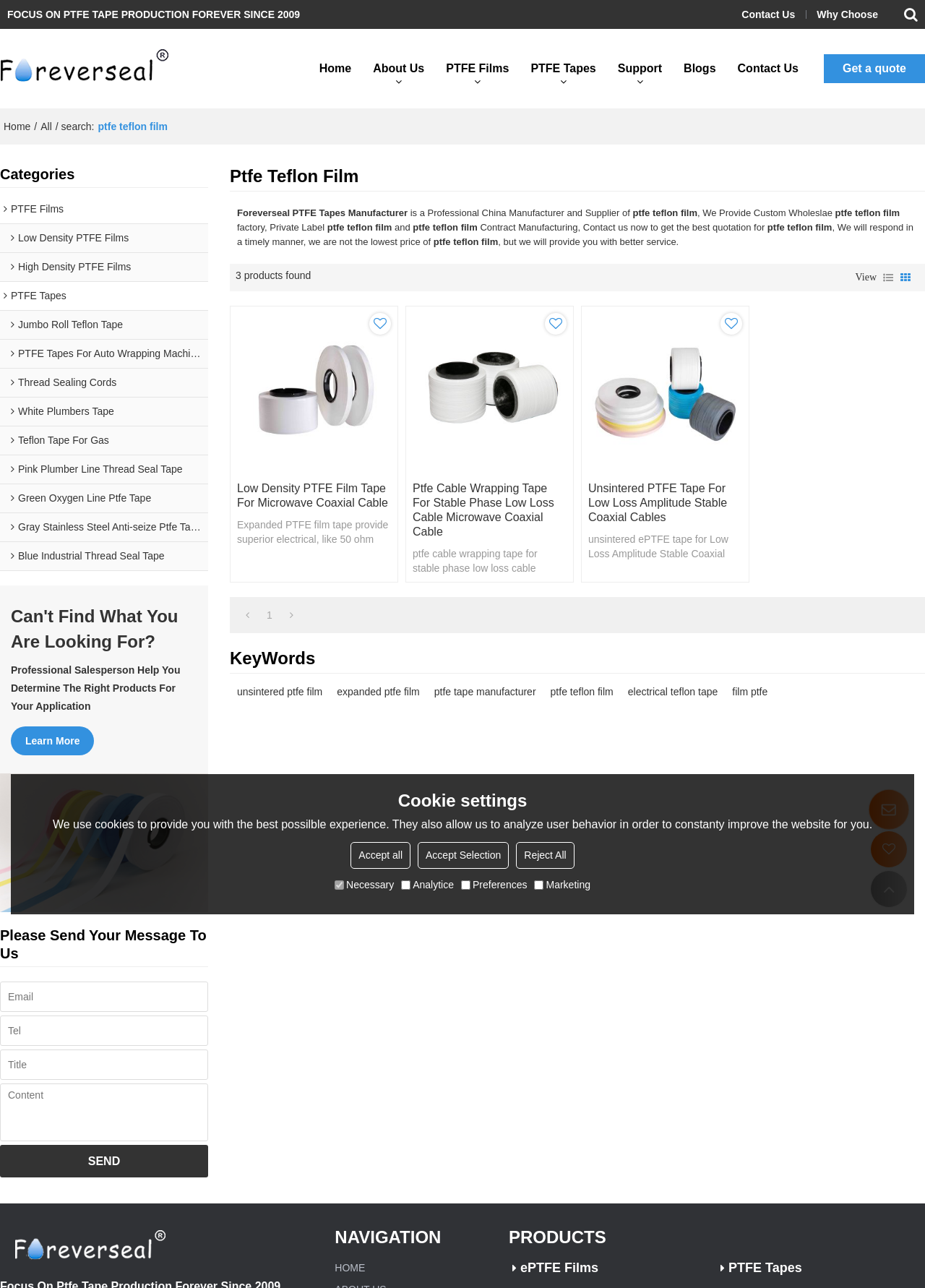Refer to the image and answer the question with as much detail as possible: What type of products are showcased on this webpage?

I determined the type of products by looking at the categories listed on the left side of the webpage, which include 'PTFE Films' and 'PTFE Tapes', as well as the product images and descriptions on the right side of the webpage.